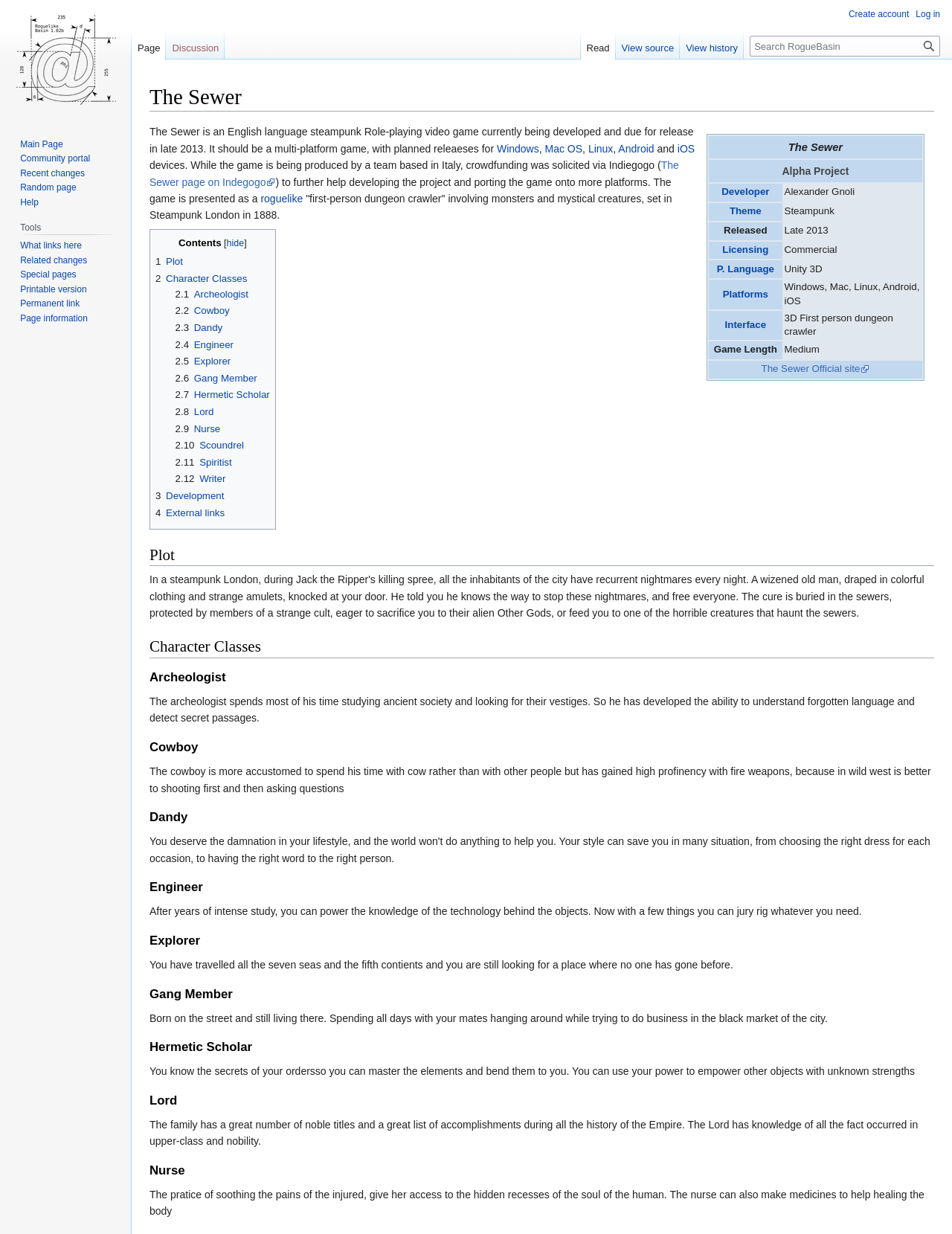Answer the following query concisely with a single word or phrase:
What is the theme of the game The Sewer?

Steampunk